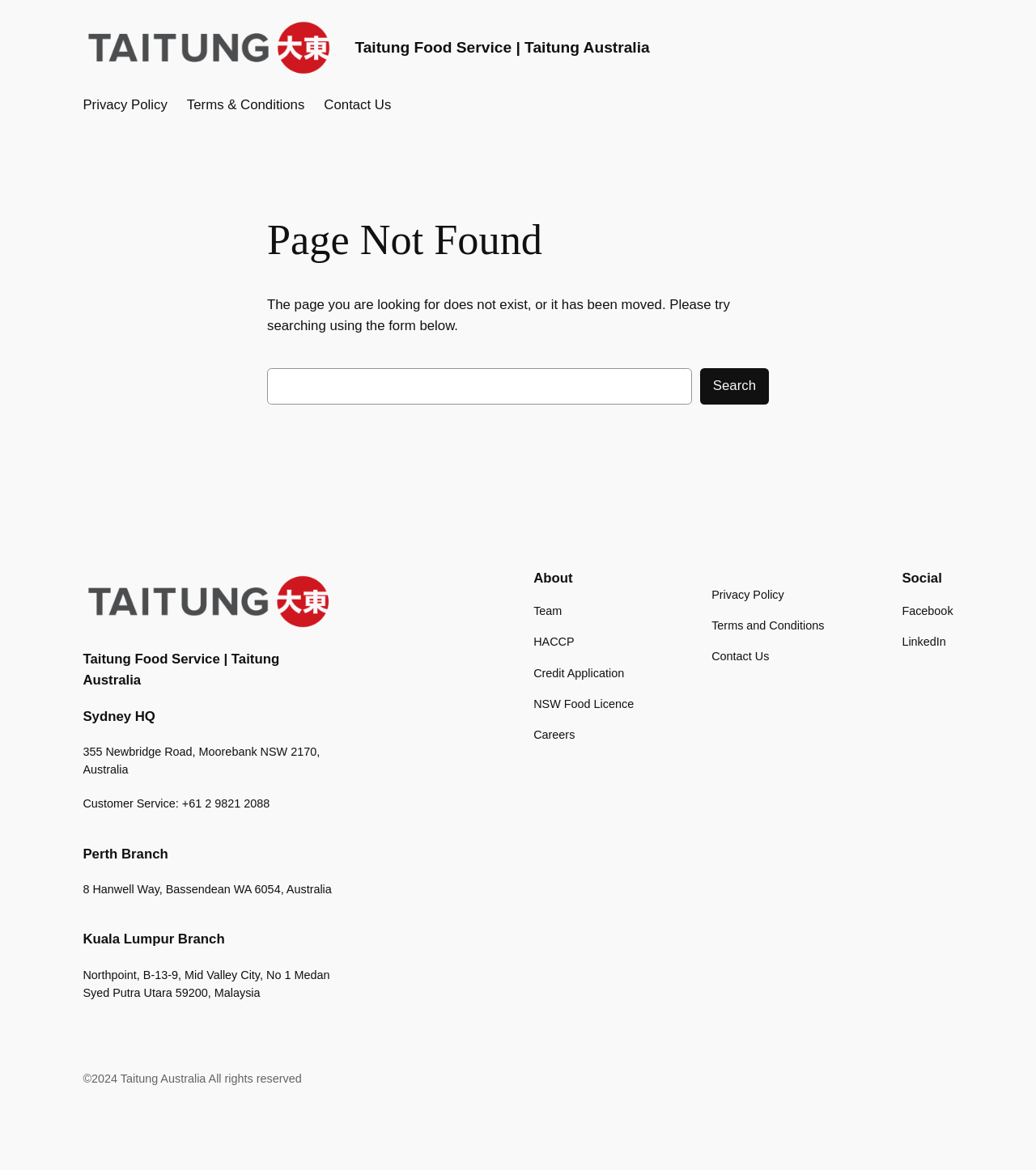Provide the bounding box coordinates of the HTML element this sentence describes: "LinkedInTaitung Food Service LinkedIn Page".

[0.871, 0.541, 0.913, 0.556]